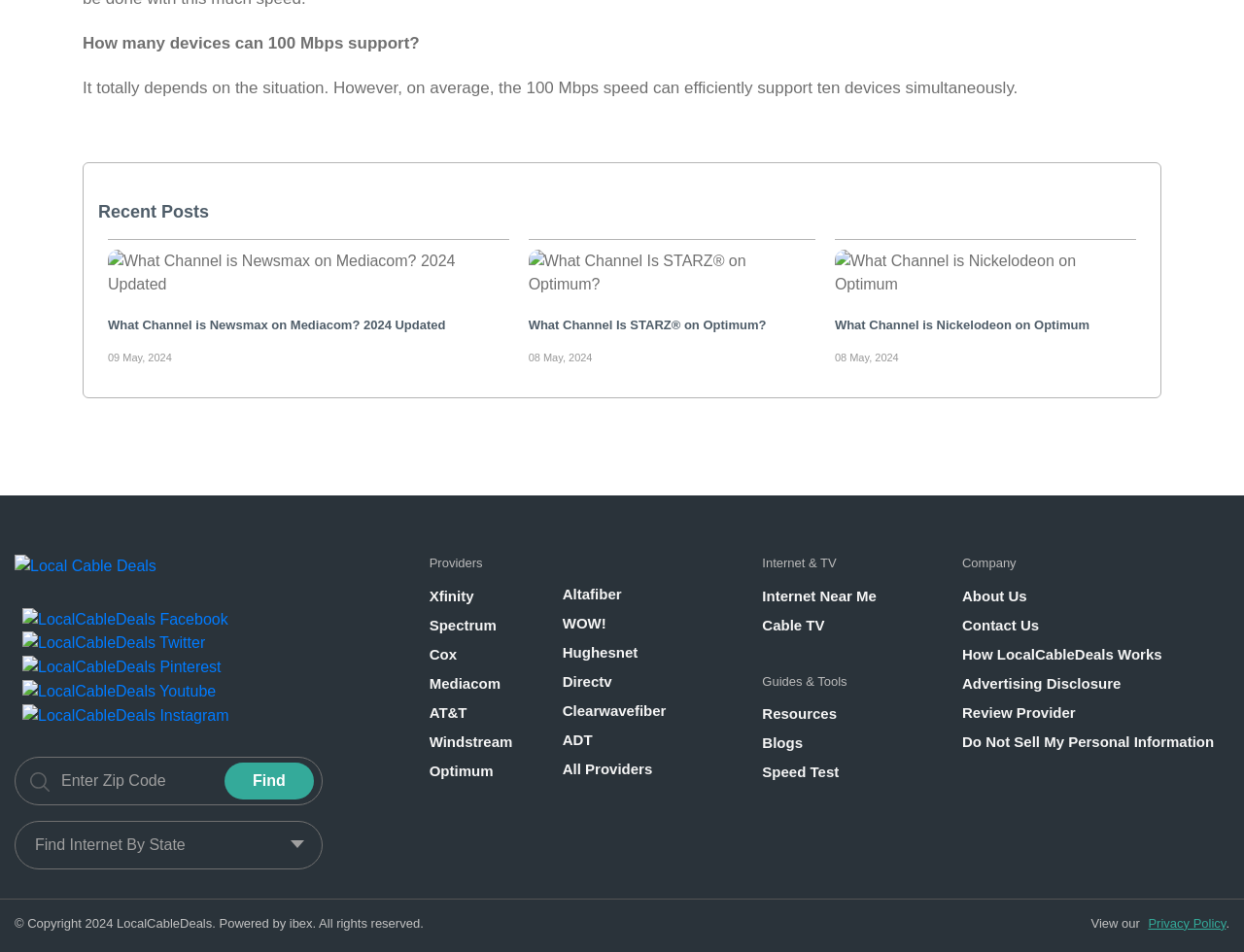Identify the bounding box for the element characterized by the following description: "alt="Local Cable Deals"".

[0.012, 0.585, 0.126, 0.602]